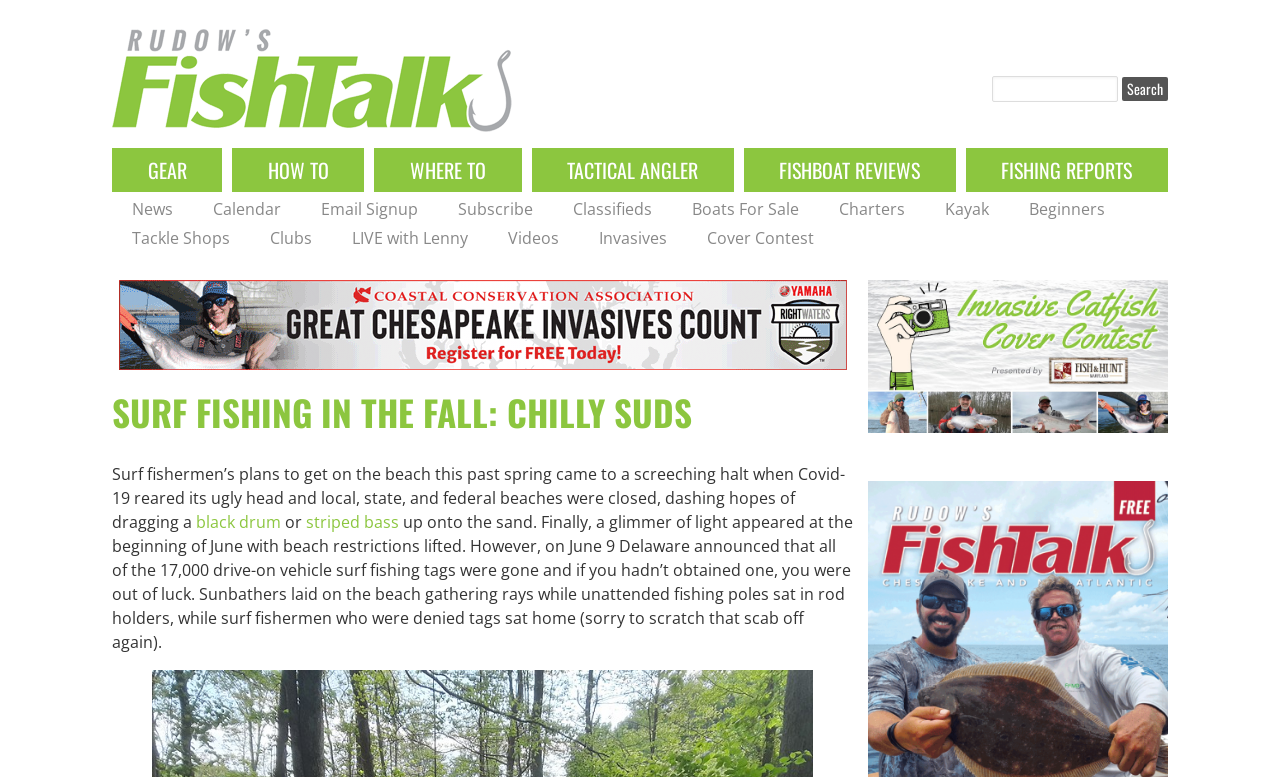Find the bounding box coordinates for the area that must be clicked to perform this action: "Search for something".

[0.775, 0.098, 0.912, 0.131]